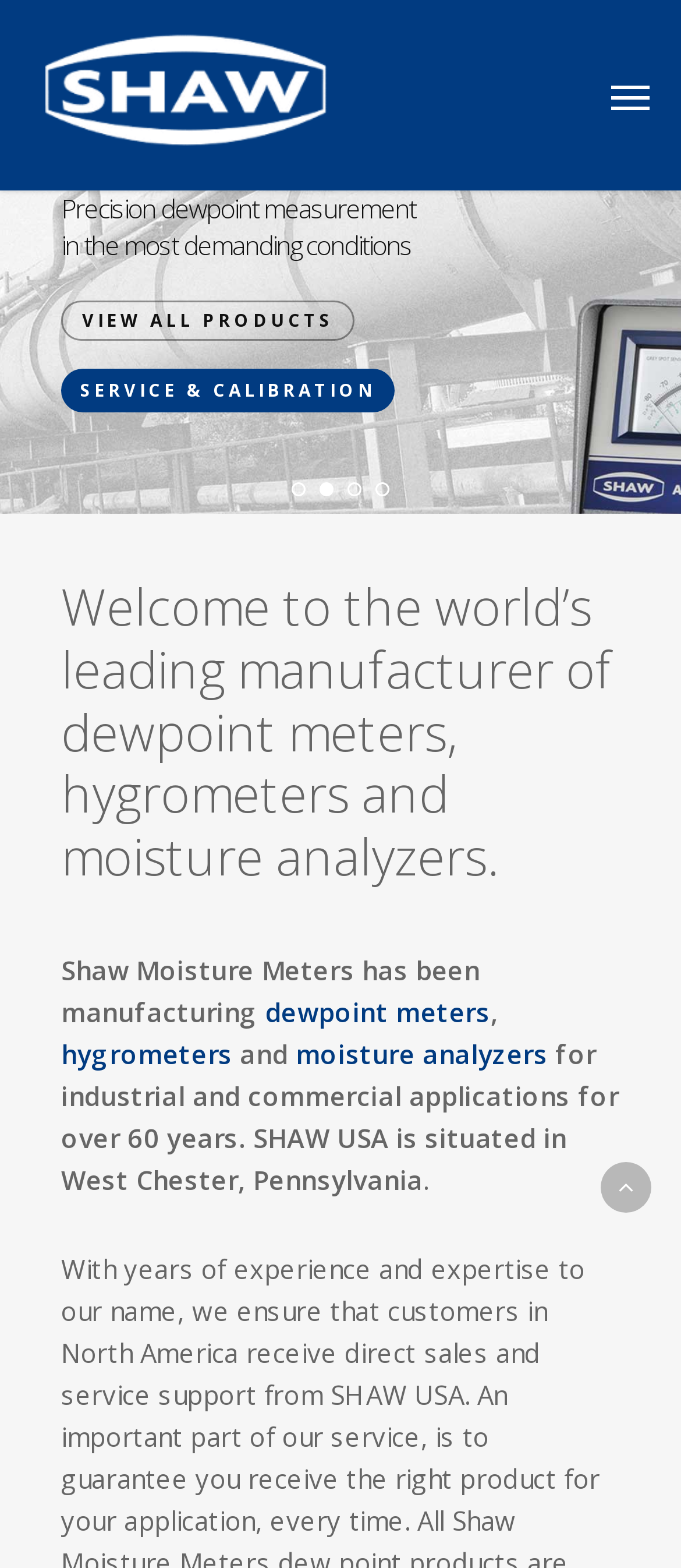Please provide a one-word or phrase answer to the question: 
What is the name of the portable hygrometer mentioned on the webpage?

SDHmini-Ex